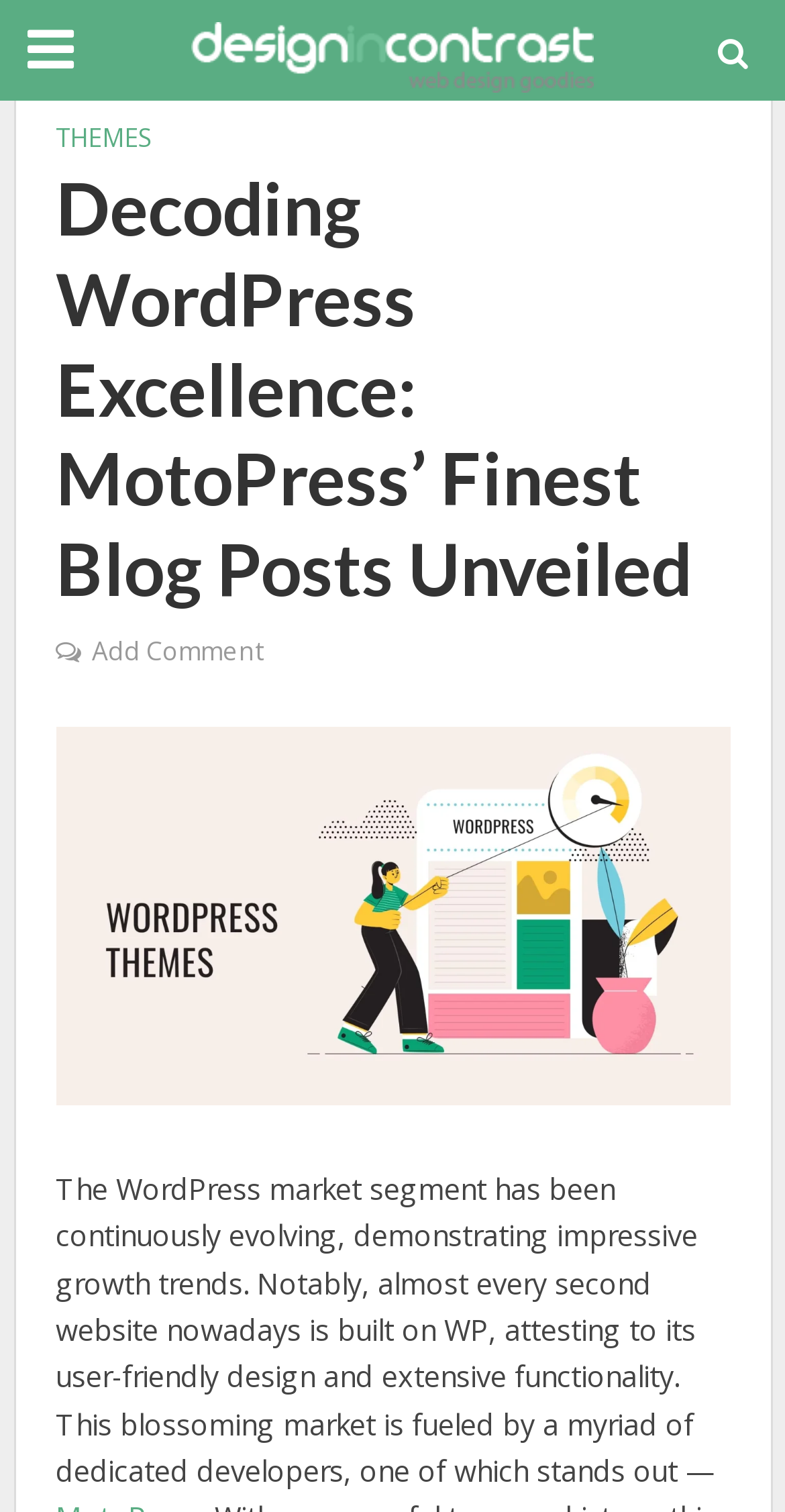What is the approximate width of the image?
Please provide a comprehensive answer based on the details in the screenshot.

The image element 'wordpress themes 990x557' has a bounding box with coordinates [0.071, 0.48, 0.929, 0.731]. The width of the image can be calculated as 0.929 - 0.071 = 0.858, which is approximately 85.9% of the screen width.